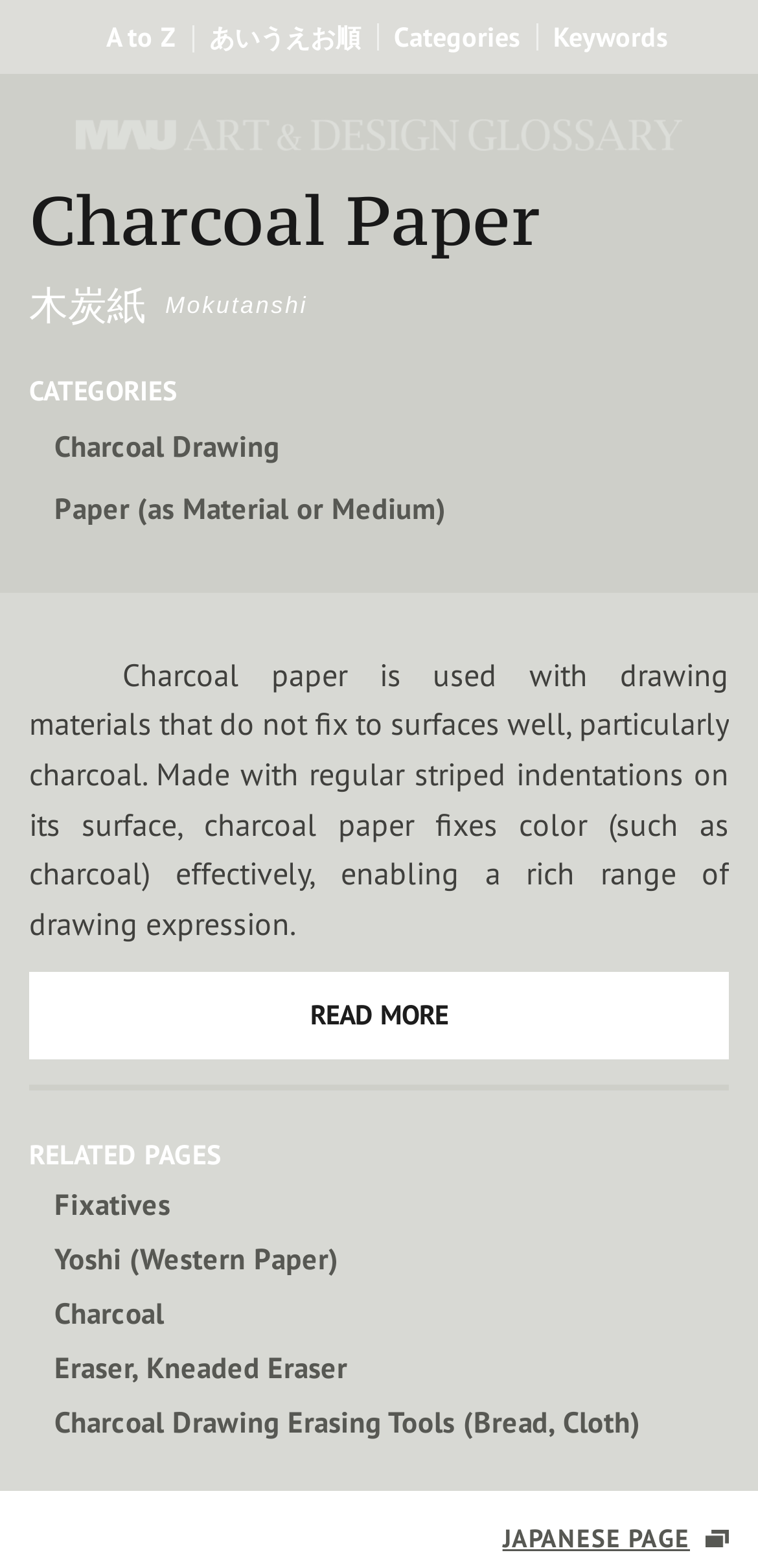Find the bounding box coordinates of the clickable area required to complete the following action: "visit related page about fixatives".

[0.064, 0.755, 0.962, 0.782]